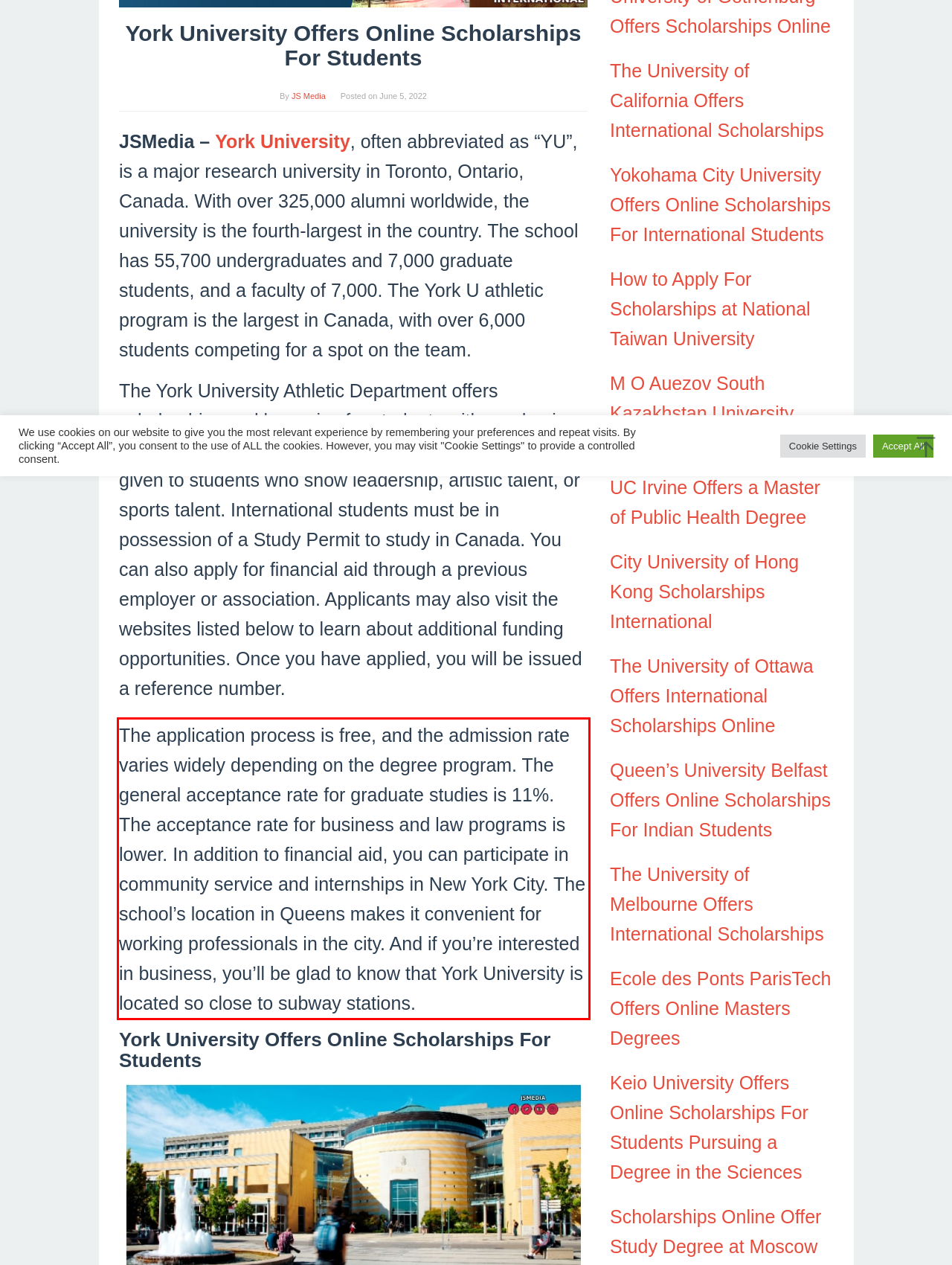From the screenshot of the webpage, locate the red bounding box and extract the text contained within that area.

The application process is free, and the admission rate varies widely depending on the degree program. The general acceptance rate for graduate studies is 11%. The acceptance rate for business and law programs is lower. In addition to financial aid, you can participate in community service and internships in New York City. The school’s location in Queens makes it convenient for working professionals in the city. And if you’re interested in business, you’ll be glad to know that York University is located so close to subway stations.